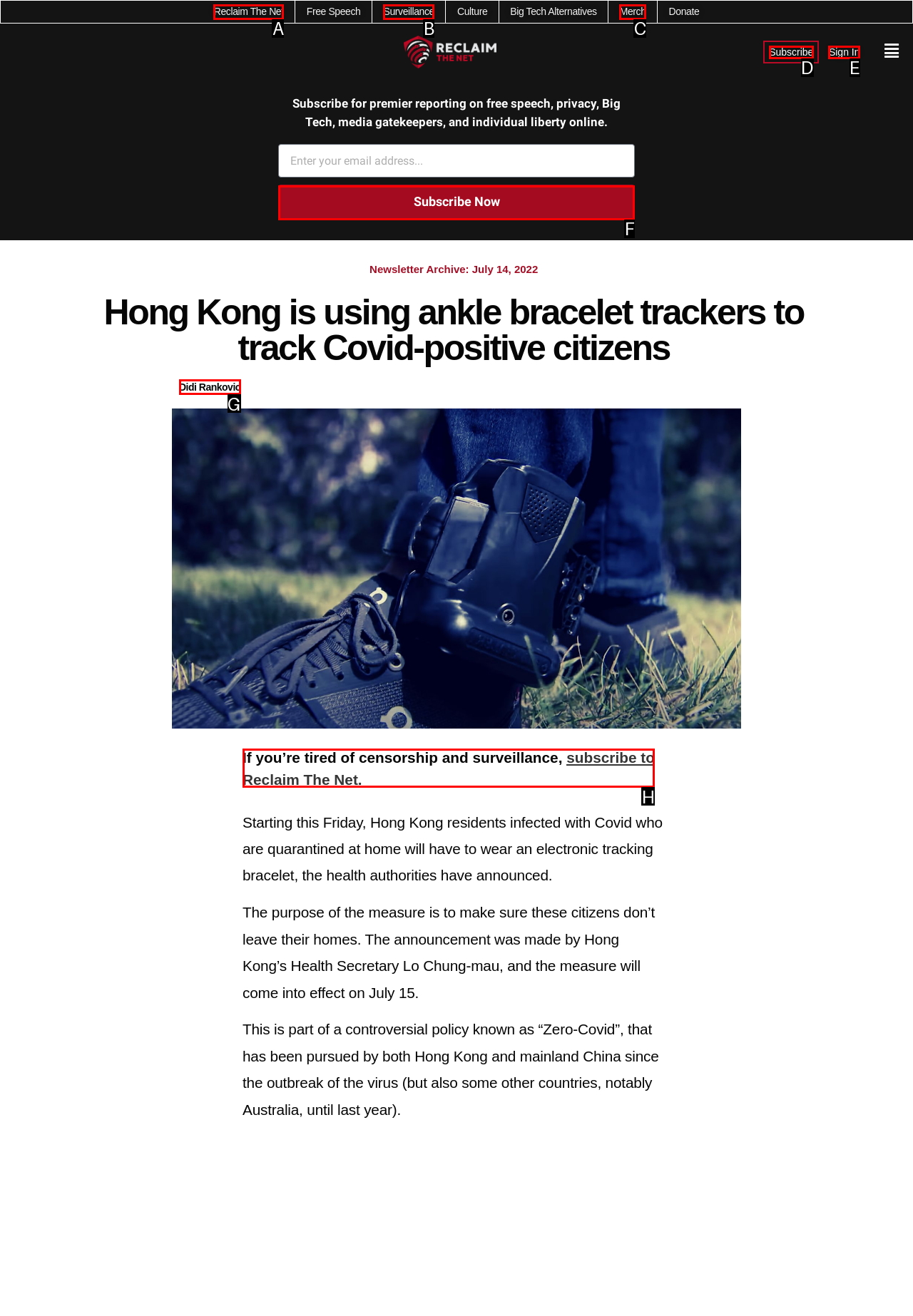Identify the appropriate choice to fulfill this task: Subscribe to the newsletter
Respond with the letter corresponding to the correct option.

F